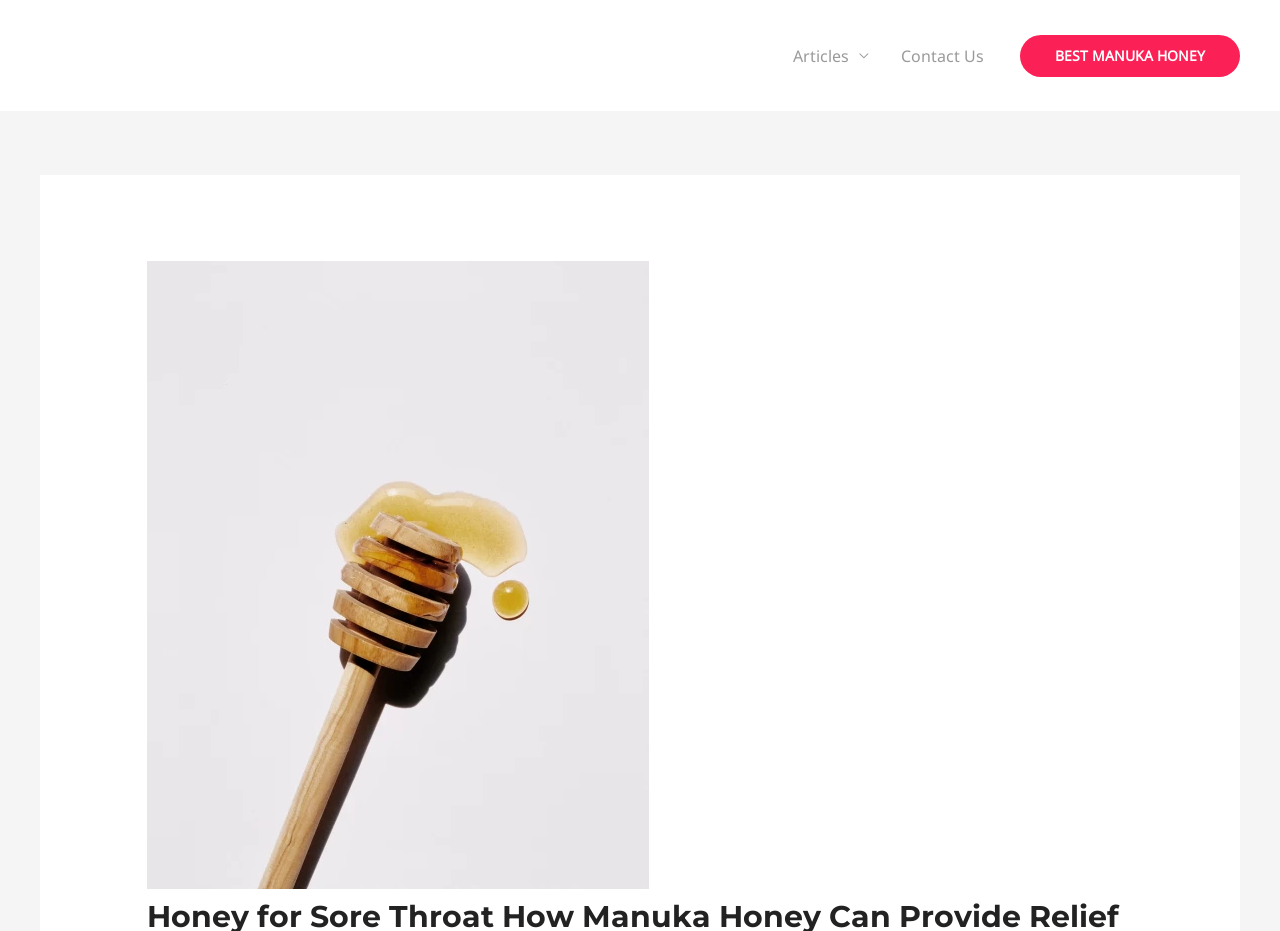Identify and provide the main heading of the webpage.

Honey for Sore Throat How Manuka Honey Can Provide Relief